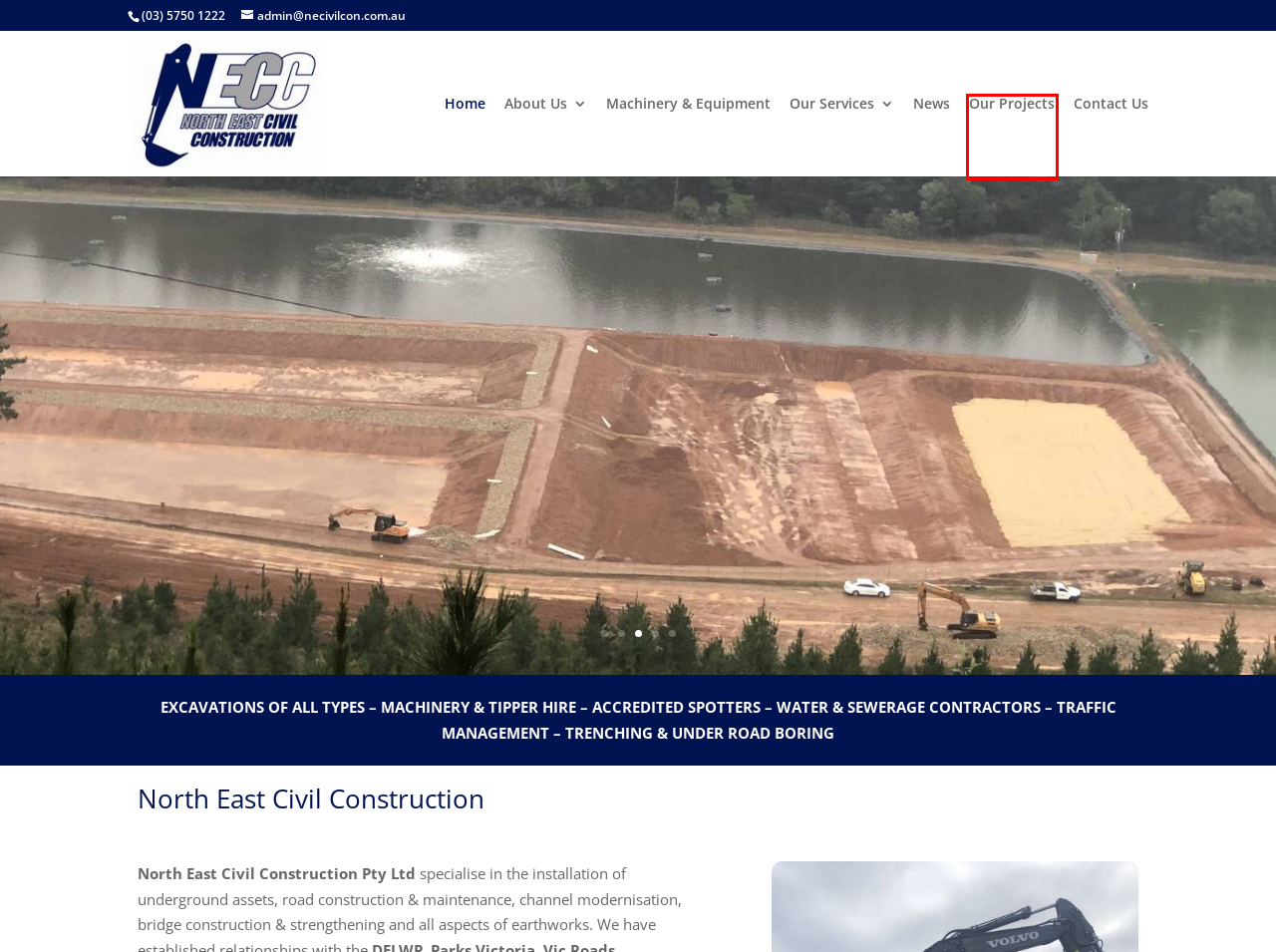Evaluate the webpage screenshot and identify the element within the red bounding box. Select the webpage description that best fits the new webpage after clicking the highlighted element. Here are the candidates:
A. News - North East Civil Construction
B. Our Projects - North East Civil Construction
C. Albury Wodonga Website Designer - Stones Throw IT
D. Contact Us - North East Civil Construction
E. Bridge Construction & Maintenance - North East Civil Construction
F. Sub Divisions - North East Civil Construction
G. Machinery & Equipment - North East Civil Construction
H. Environmentally Sensitive Works - North East Civil Construction

B